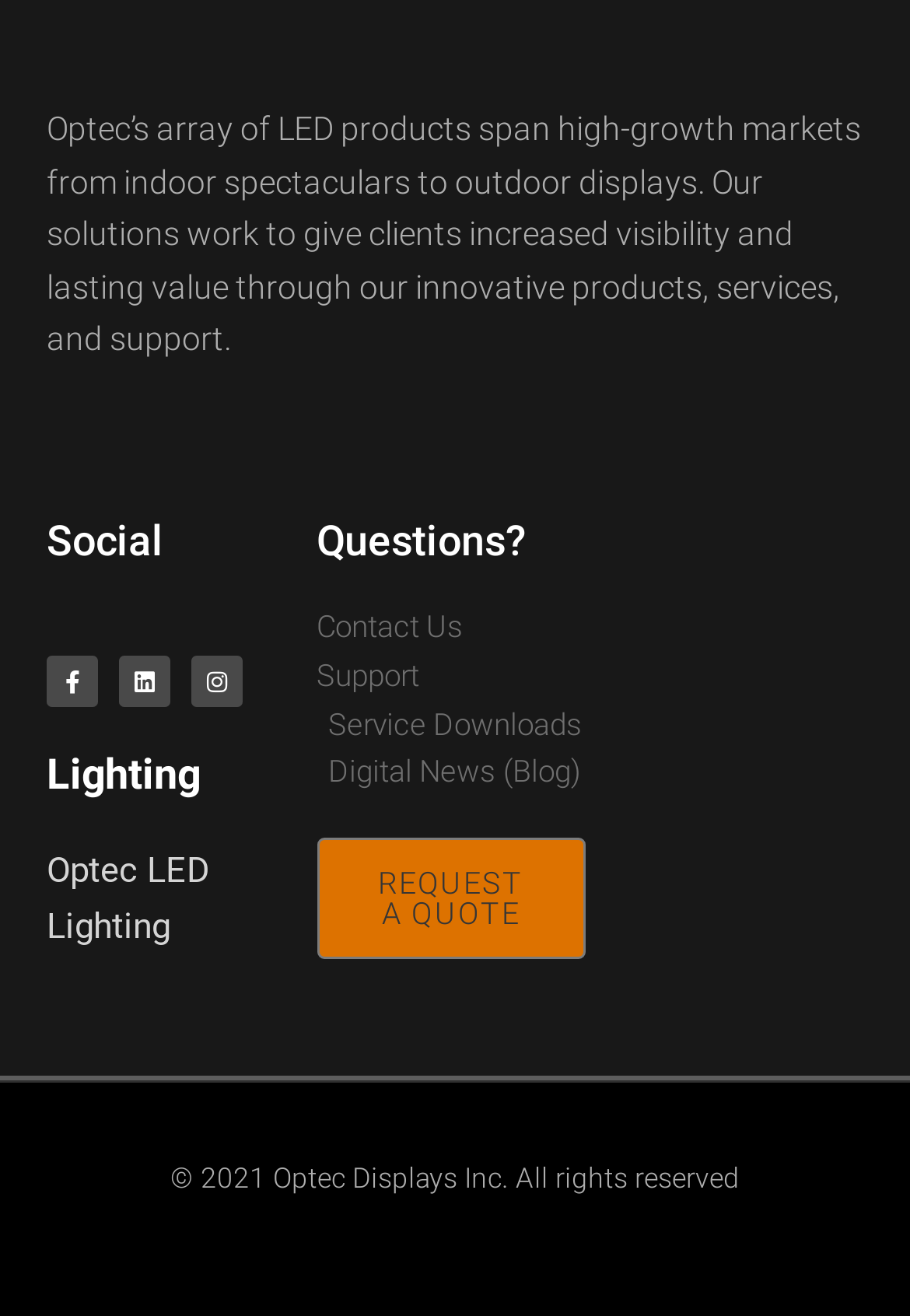Using the webpage screenshot and the element description Digital News (Blog), determine the bounding box coordinates. Specify the coordinates in the format (top-left x, top-left y, bottom-right x, bottom-right y) with values ranging from 0 to 1.

[0.347, 0.573, 0.644, 0.601]